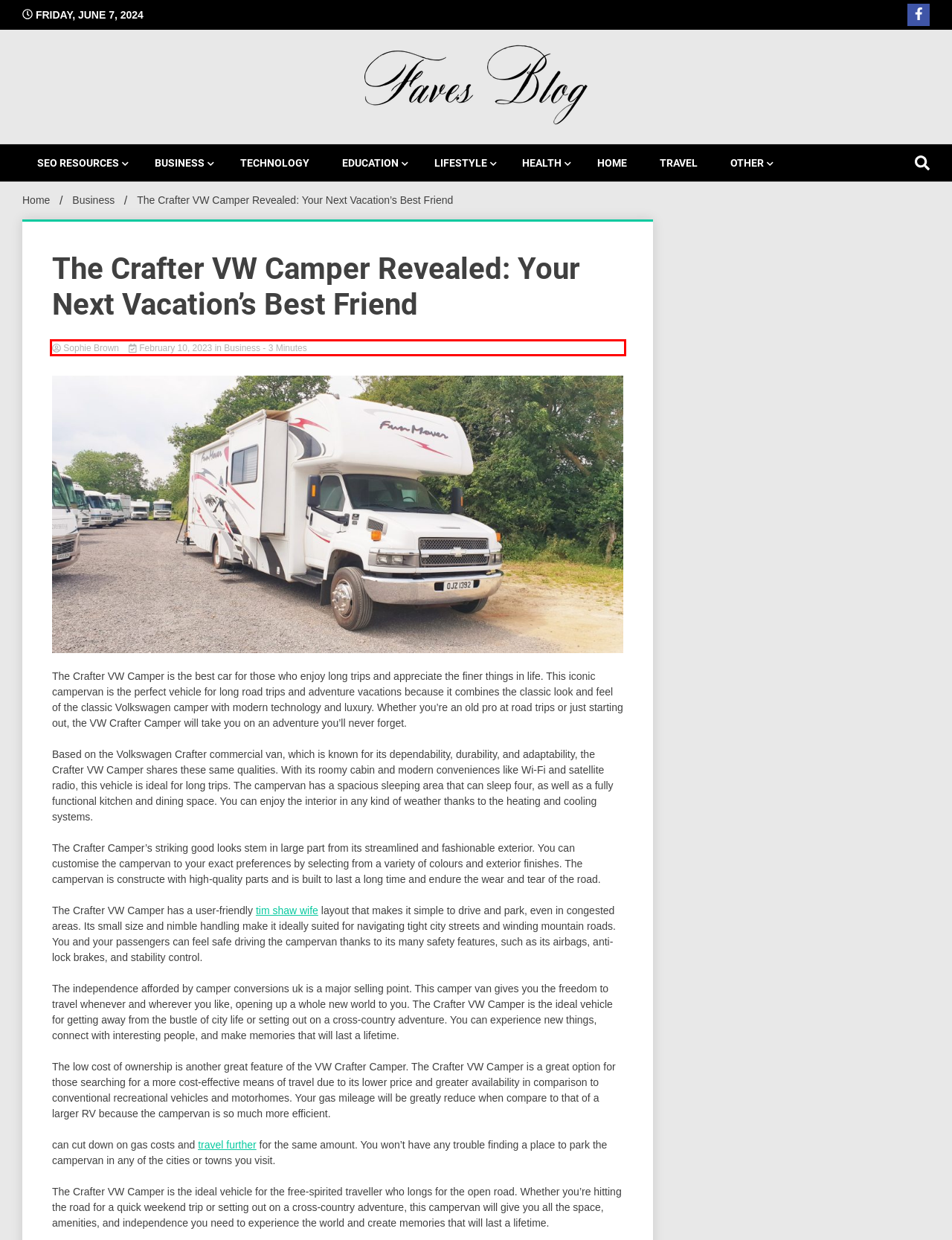Observe the screenshot of a webpage with a red bounding box highlighting an element. Choose the webpage description that accurately reflects the new page after the element within the bounding box is clicked. Here are the candidates:
A. Other Archives % - Faves Blog
B. Business Archives % - Faves Blog
C. Seo Resources Archives % - Faves Blog
D. Sophie Brown, Author at Faves Blog
E. Home Archives % - Faves Blog
F. Health Archives % - Faves Blog
G. Travel Archives % - Faves Blog
H. February 10, 2023 - Faves Blog

D